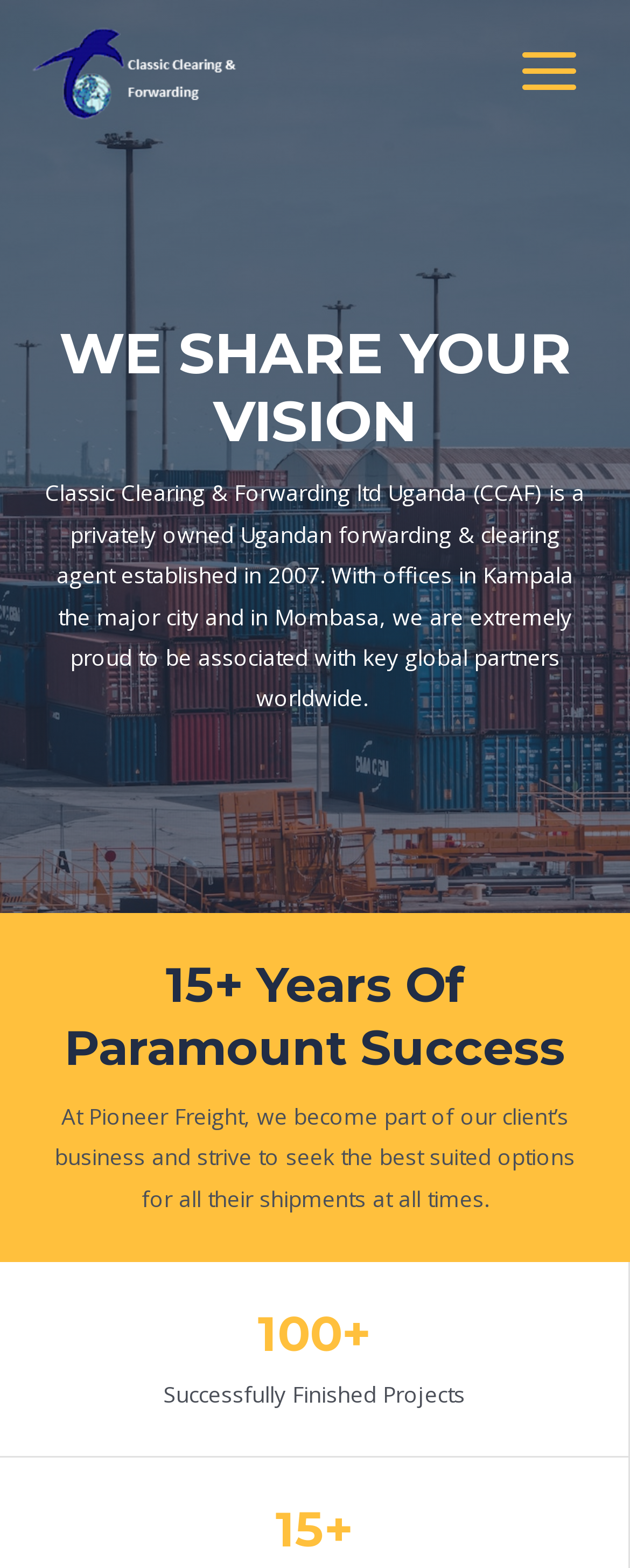How many years of experience does the company have?
Look at the image and answer the question using a single word or phrase.

15+